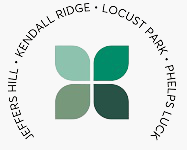Answer this question using a single word or a brief phrase:
How many neighborhoods are listed around the logo?

Four